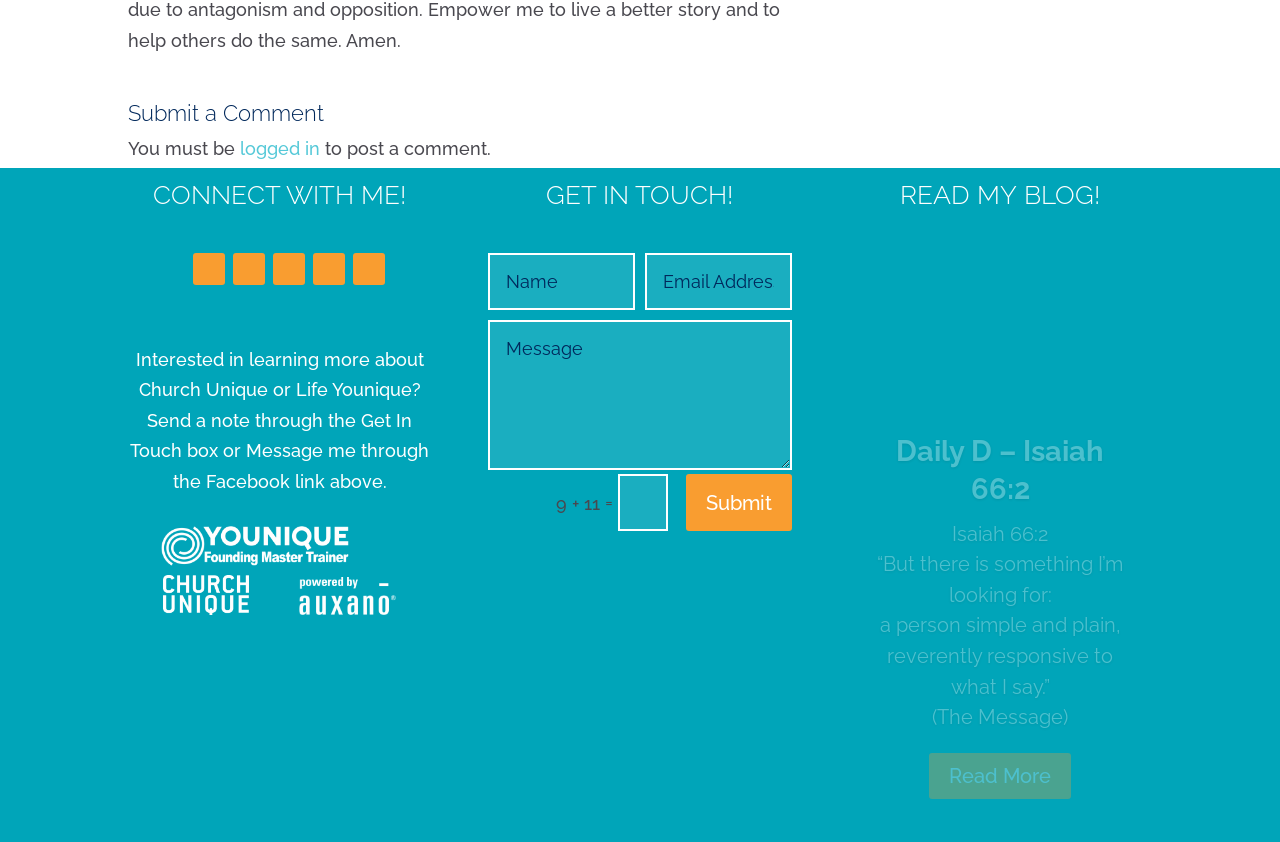With reference to the image, please provide a detailed answer to the following question: What is the title of the blog post?

The title of the blog post is 'Daily D – Isaiah 65:1-2', which is a heading located under the 'READ MY BLOG!' section.